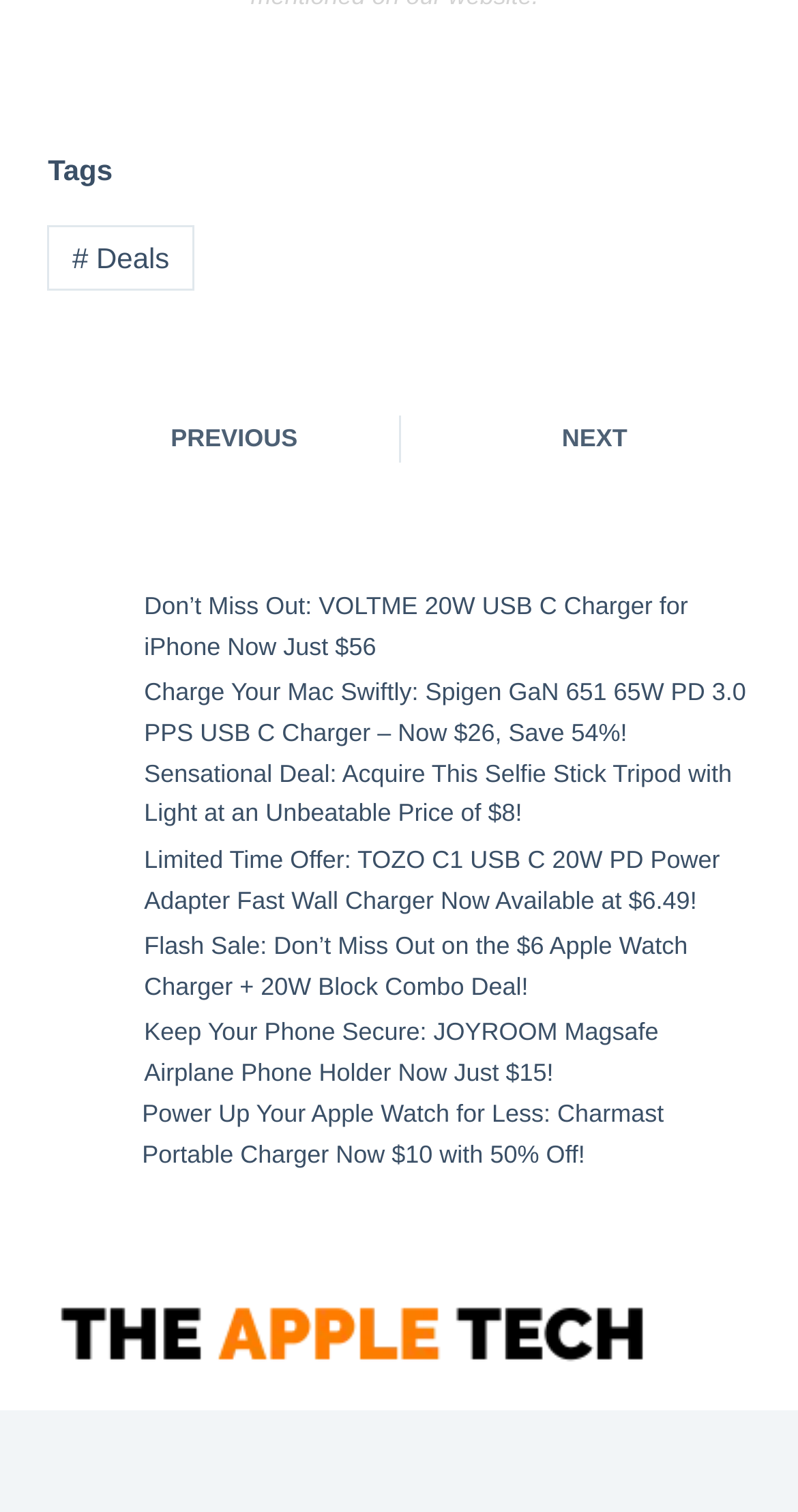Determine the bounding box coordinates of the region I should click to achieve the following instruction: "Click on the 'Deals' link". Ensure the bounding box coordinates are four float numbers between 0 and 1, i.e., [left, top, right, bottom].

[0.06, 0.149, 0.243, 0.192]